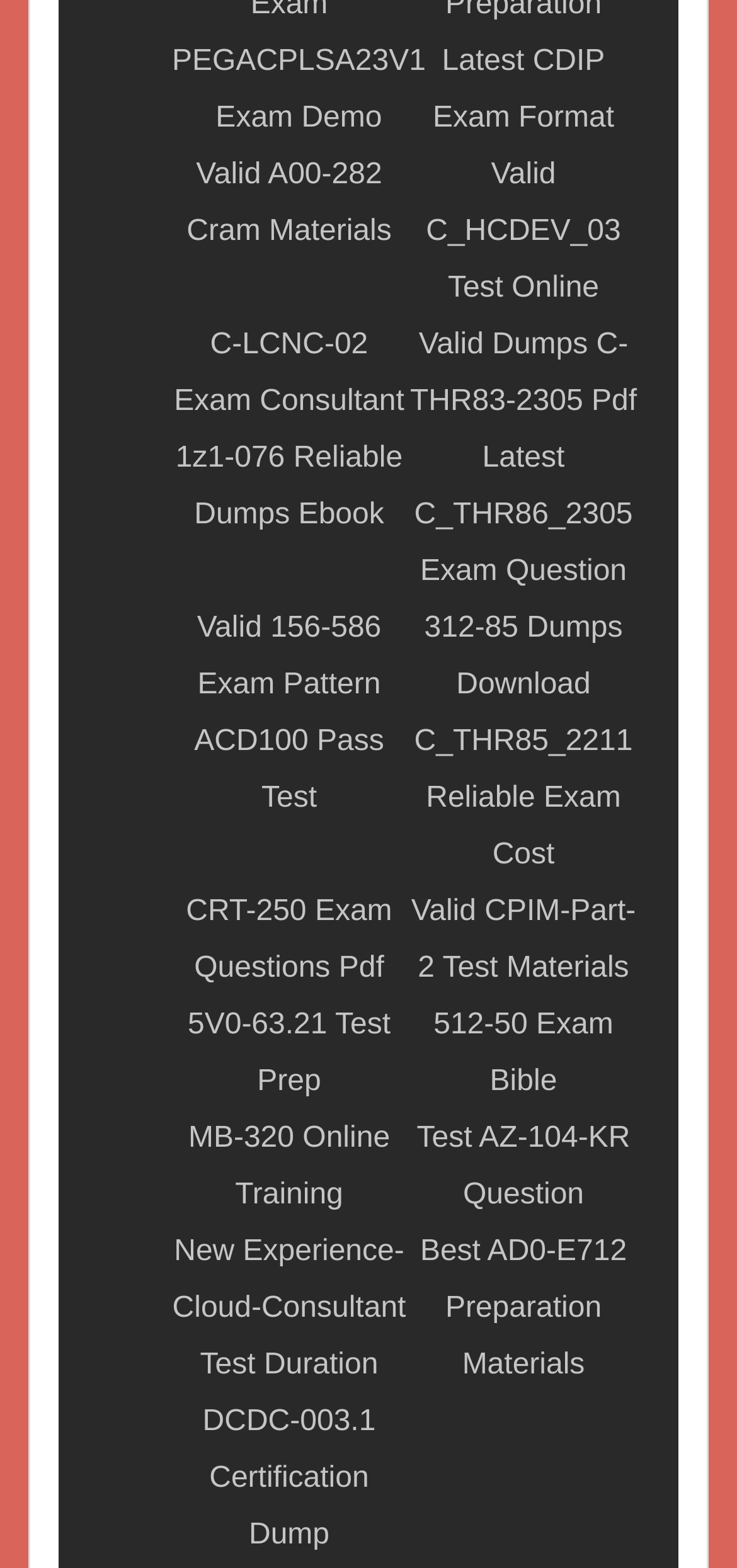Locate the bounding box coordinates of the area where you should click to accomplish the instruction: "Visit 1z1-076 Reliable Dumps Ebook".

[0.233, 0.275, 0.551, 0.347]